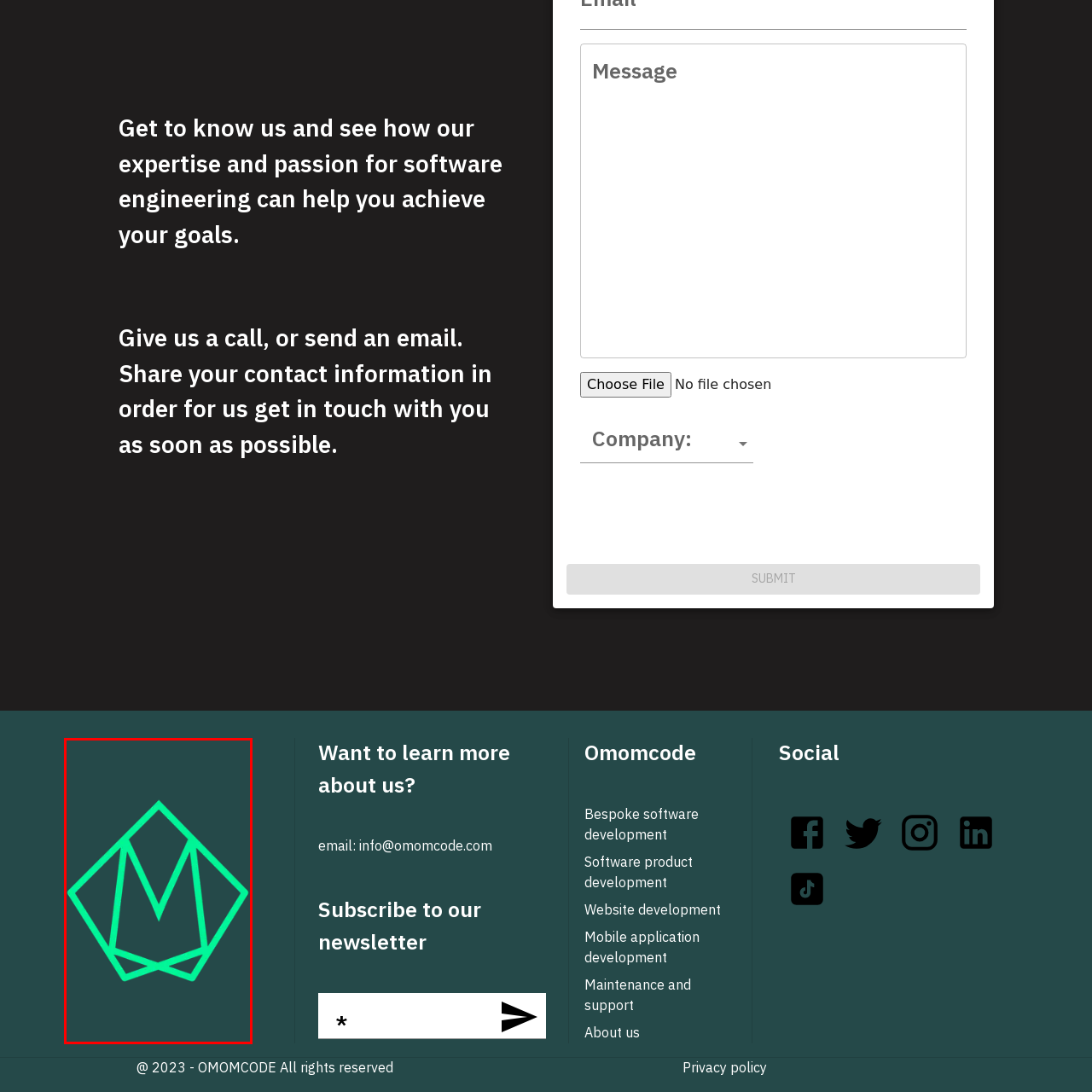Examine the section enclosed by the red box and give a brief answer to the question: What shape is formed by the angular shapes?

Diamond-like structure